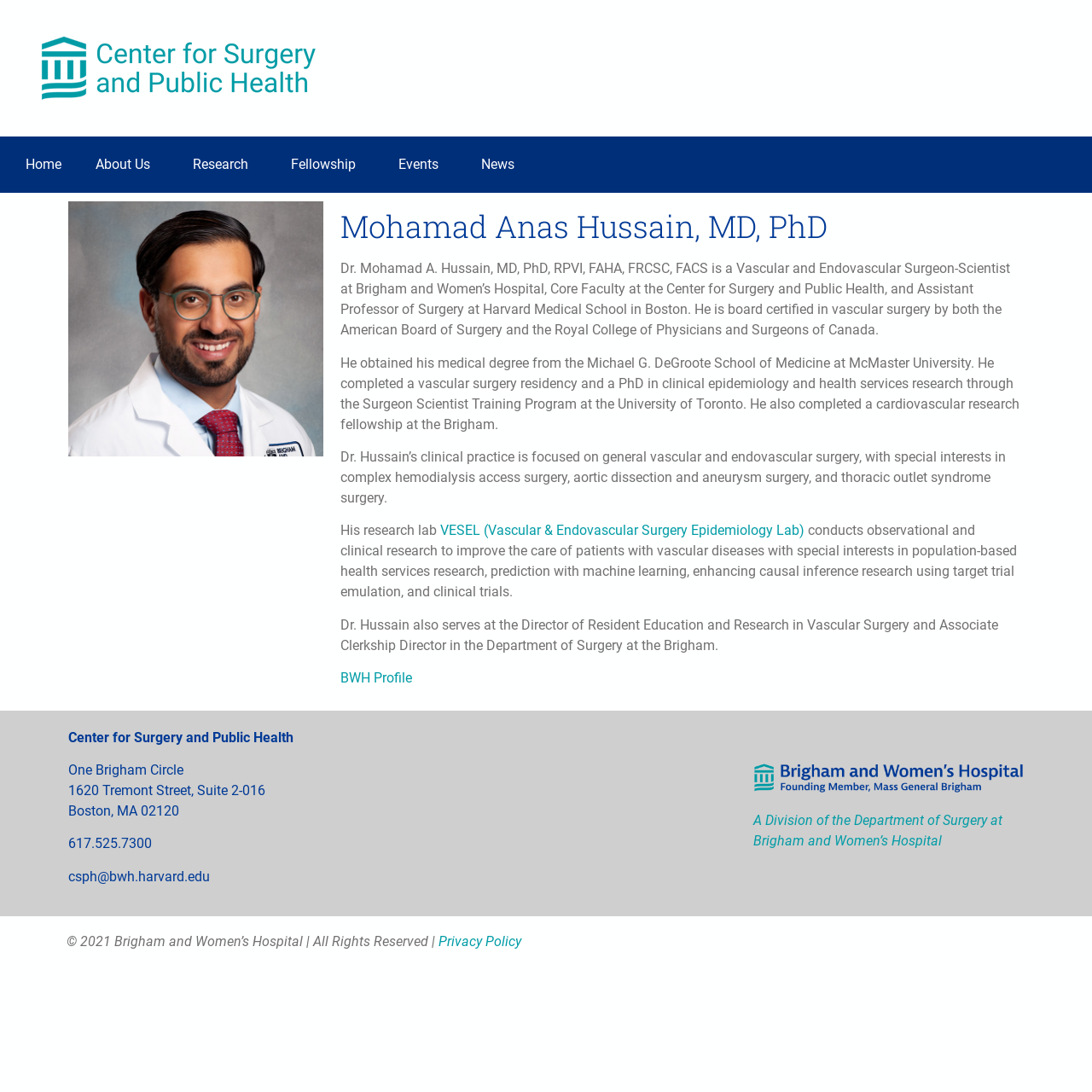What is the title or heading displayed on the webpage?

Mohamad Anas Hussain, MD, PhD